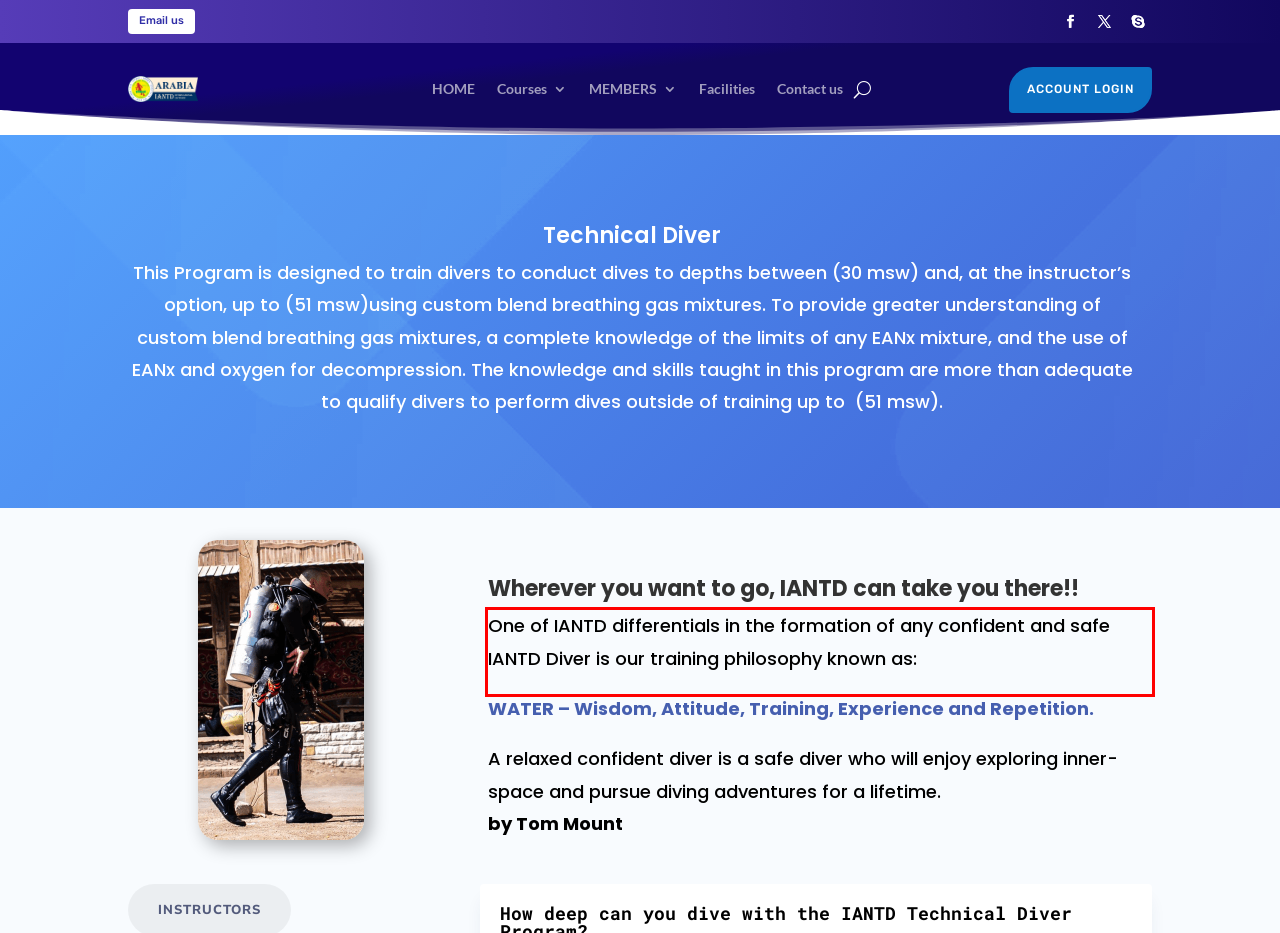The screenshot provided shows a webpage with a red bounding box. Apply OCR to the text within this red bounding box and provide the extracted content.

One of IANTD differentials in the formation of any confident and safe IANTD Diver is our training philosophy known as: